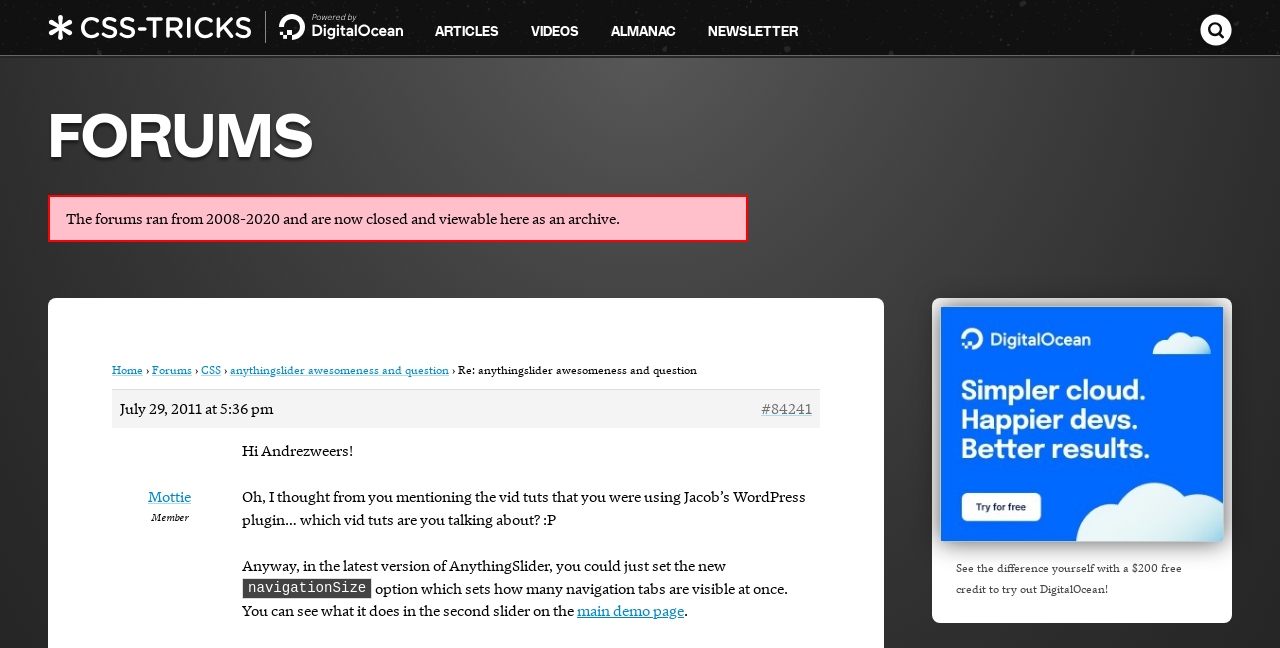Please respond in a single word or phrase: 
What is the purpose of the 'navigationSize' option?

sets how many navigation tabs are visible at once